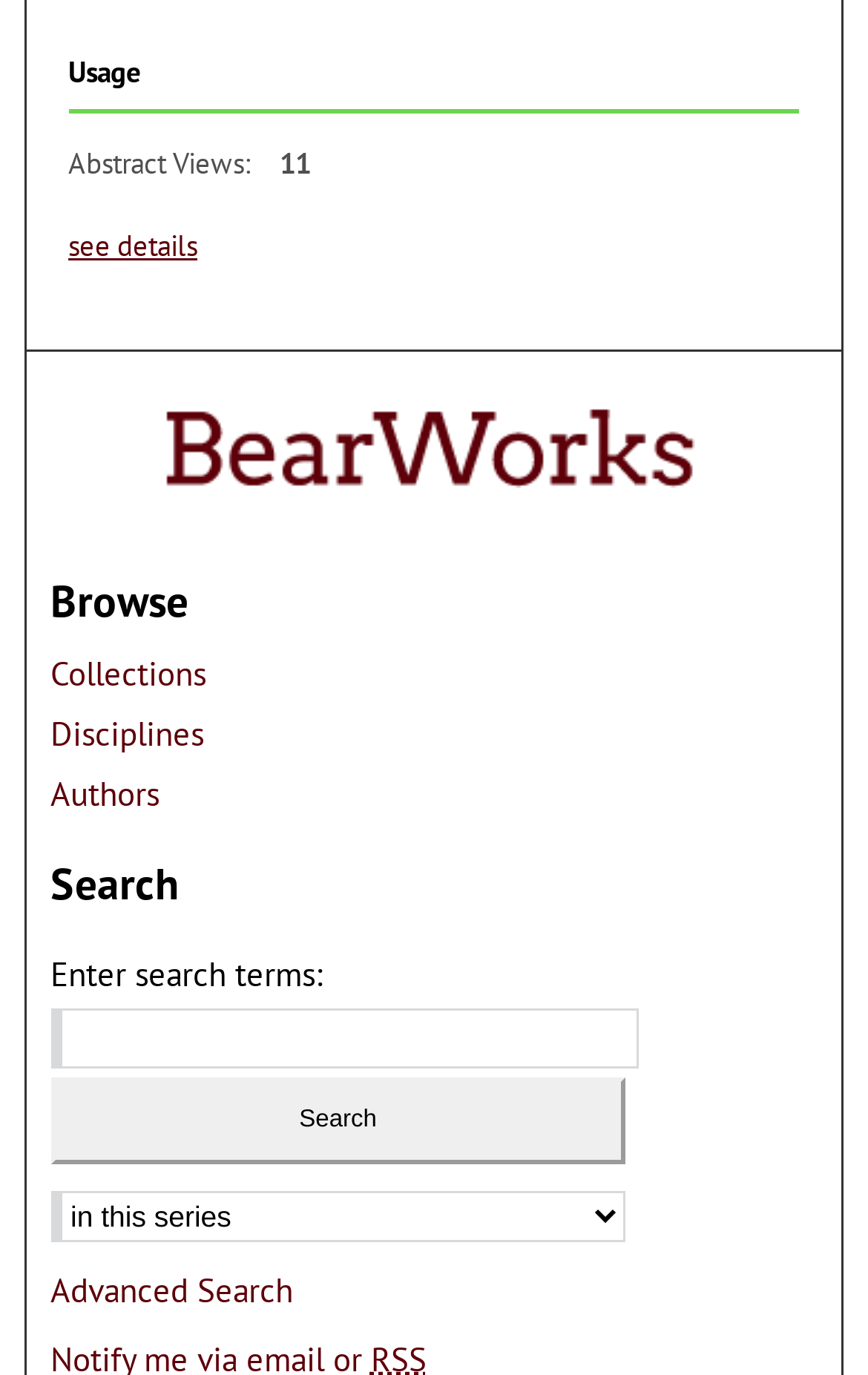What is the name of the image on the page?
Based on the image, give a one-word or short phrase answer.

BearWorks